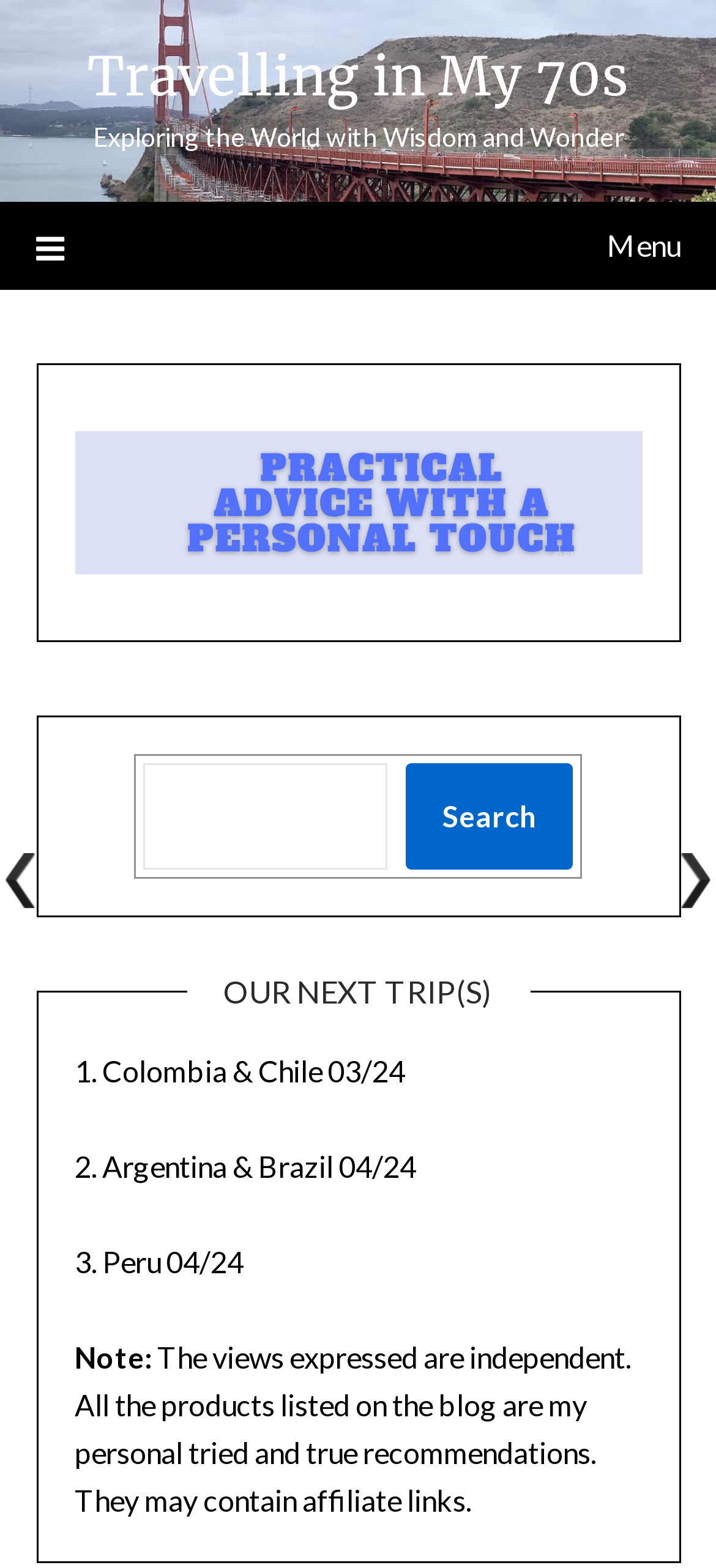Identify the bounding box coordinates for the UI element described as follows: "Travelling in My 70s". Ensure the coordinates are four float numbers between 0 and 1, formatted as [left, top, right, bottom].

[0.122, 0.027, 0.878, 0.07]